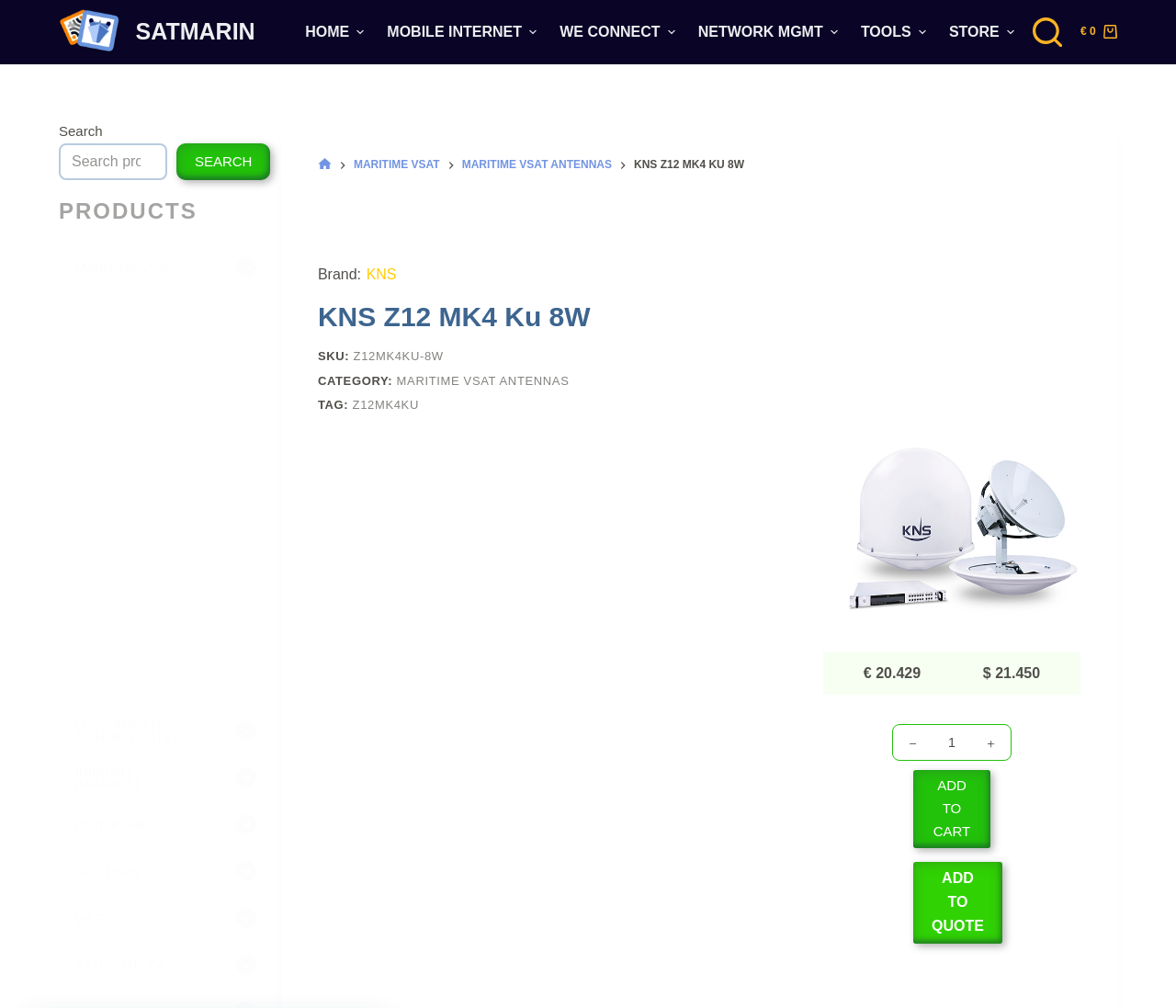Identify the bounding box coordinates of the region I need to click to complete this instruction: "Change product quantity".

[0.759, 0.719, 0.86, 0.755]